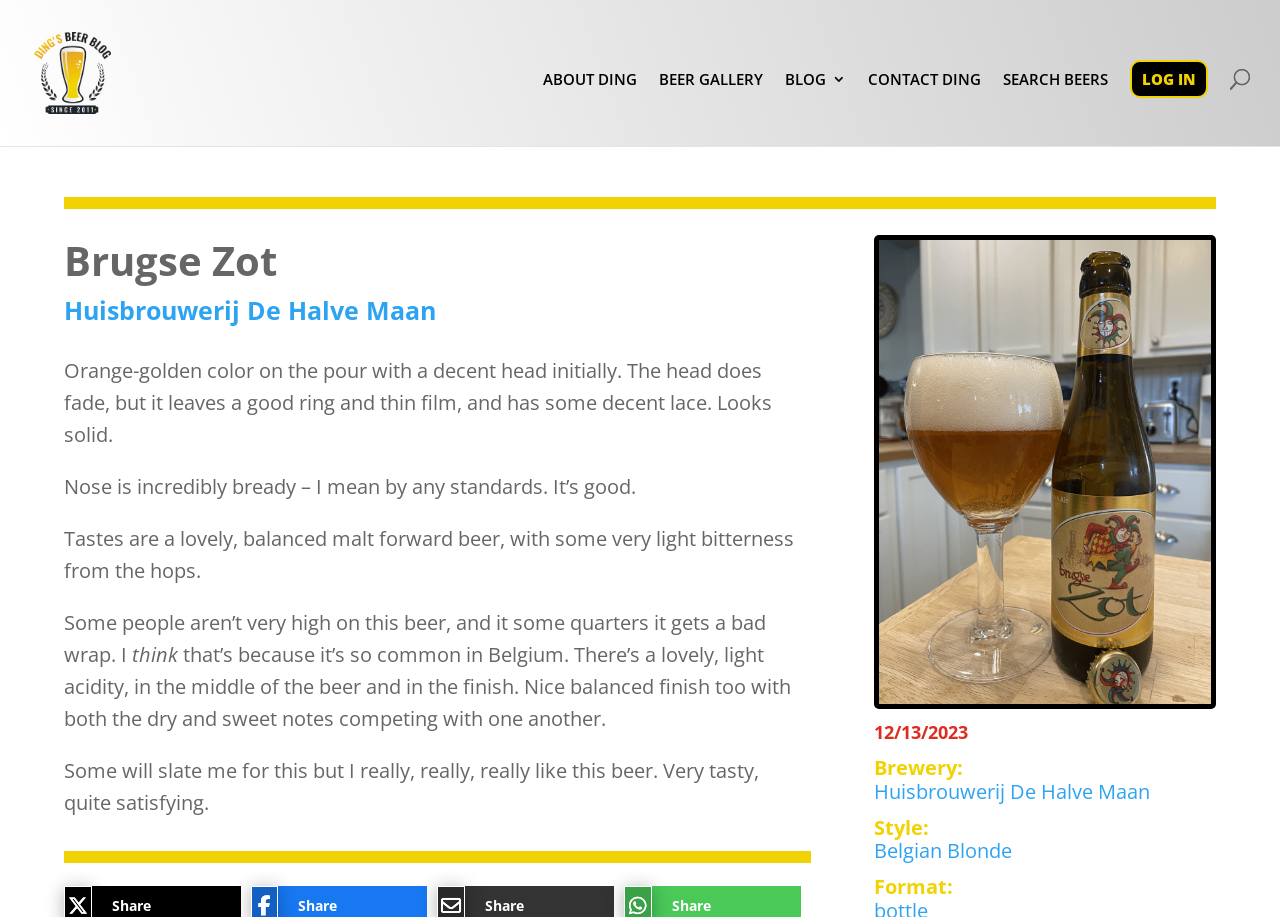How many images are on the webpage?
Please give a detailed and thorough answer to the question, covering all relevant points.

I counted the number of image elements on the webpage, specifically the ones with IDs 28 and 172, to determine the answer.